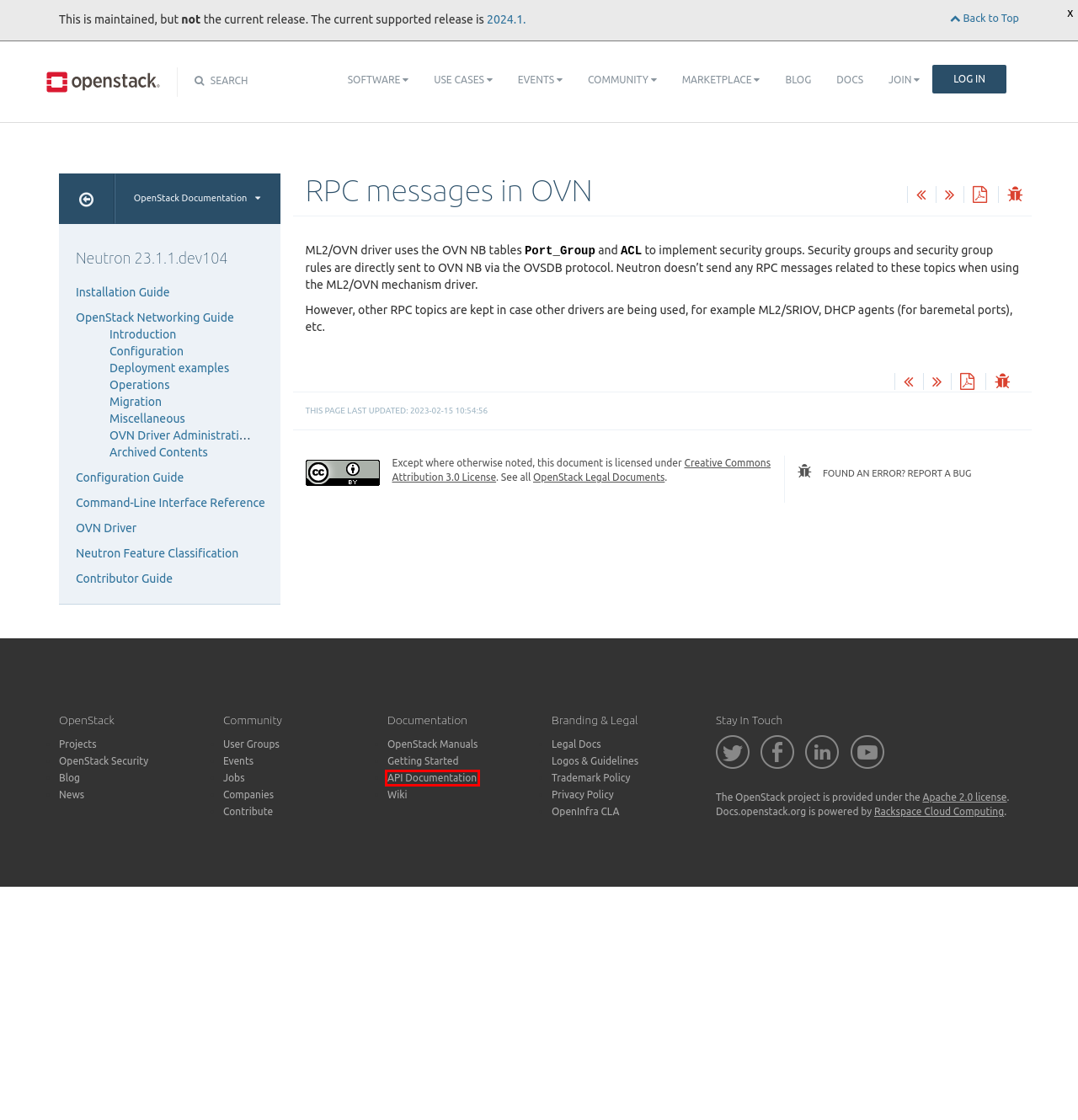You are presented with a screenshot of a webpage with a red bounding box. Select the webpage description that most closely matches the new webpage after clicking the element inside the red bounding box. The options are:
A. OpenInfra Foundation Privacy Policy  - Open Infrastructure Foundation (OpenInfra Foundation)
B. Setting Up Your Gerrit Account — contributor-guide  documentation
C. OpenInfra Foundation Trademark Policy  - Open Infrastructure Foundation (OpenInfra Foundation)
D. Join The Open Infrastructure Foundation  - Open Infrastructure Foundation (OpenInfra Foundation)
E. Use Cases - Applications of the Technology - OpenStack
F. Welcome to OpenInfraID - Sign in
G. OpenStack Marketplace
H. OpenStack Docs: Application Development

H